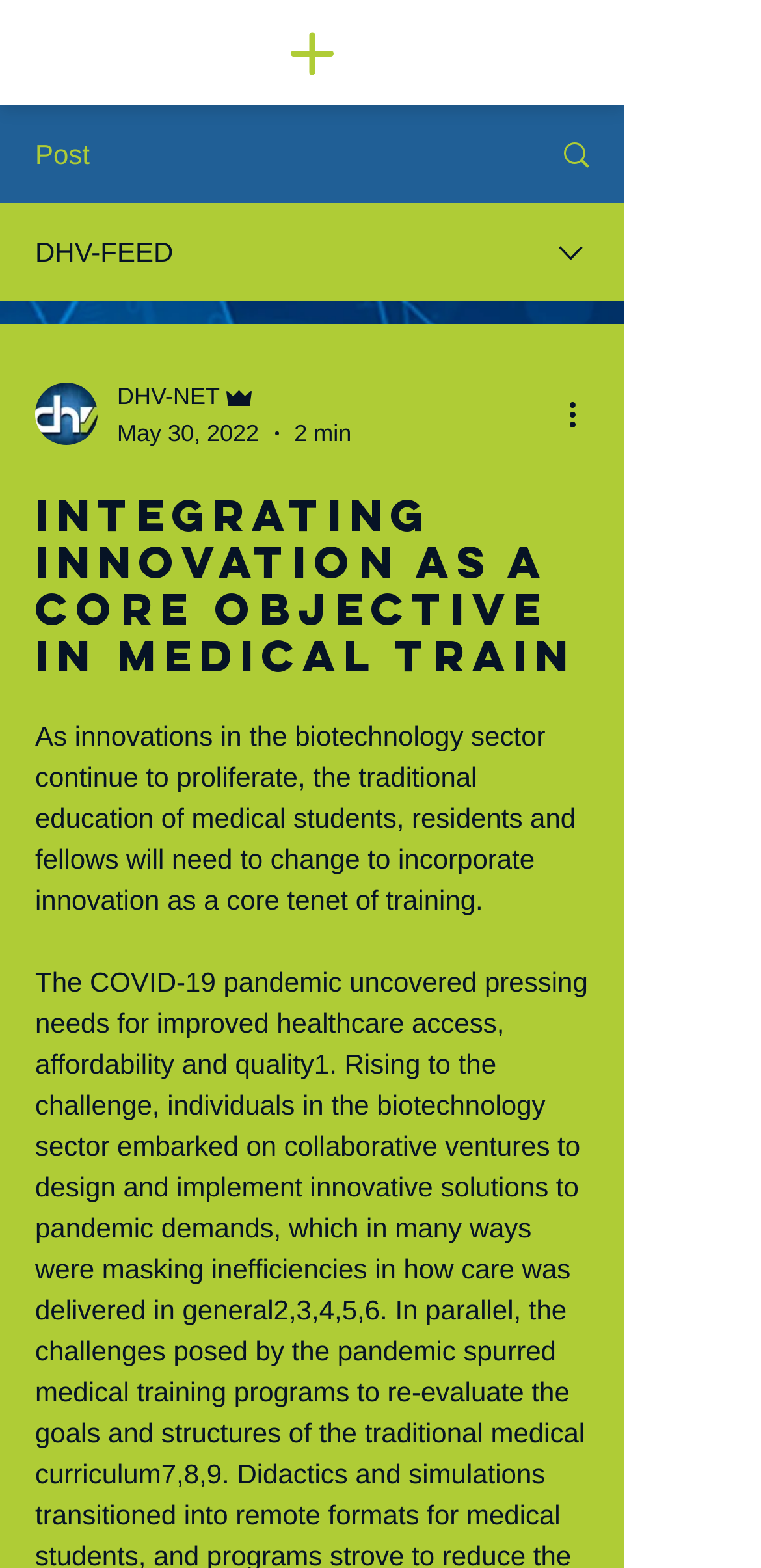What is the date of the post?
Look at the image and answer the question using a single word or phrase.

May 30, 2022